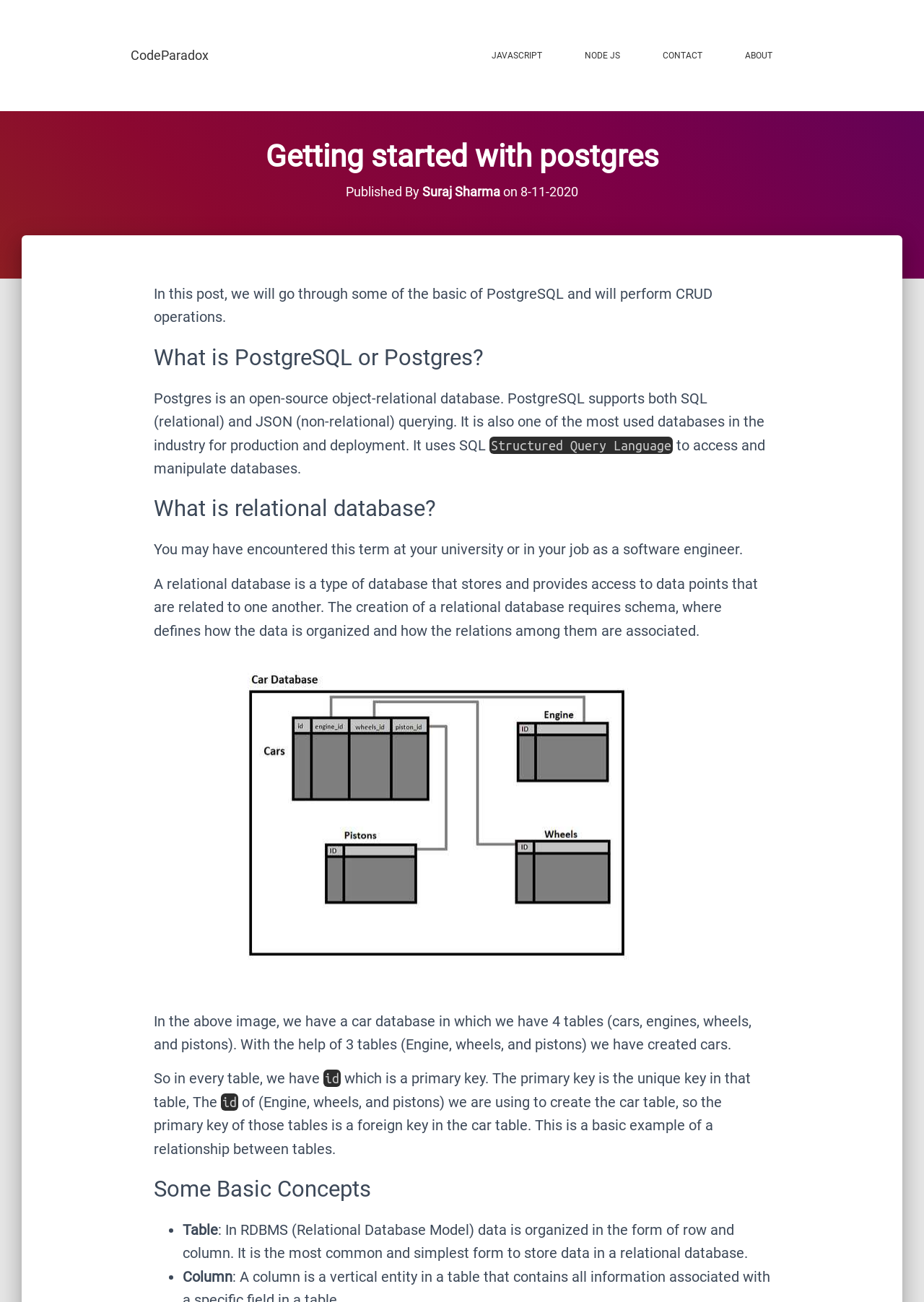Answer this question using a single word or a brief phrase:
What is the name of the website?

CodeParadox